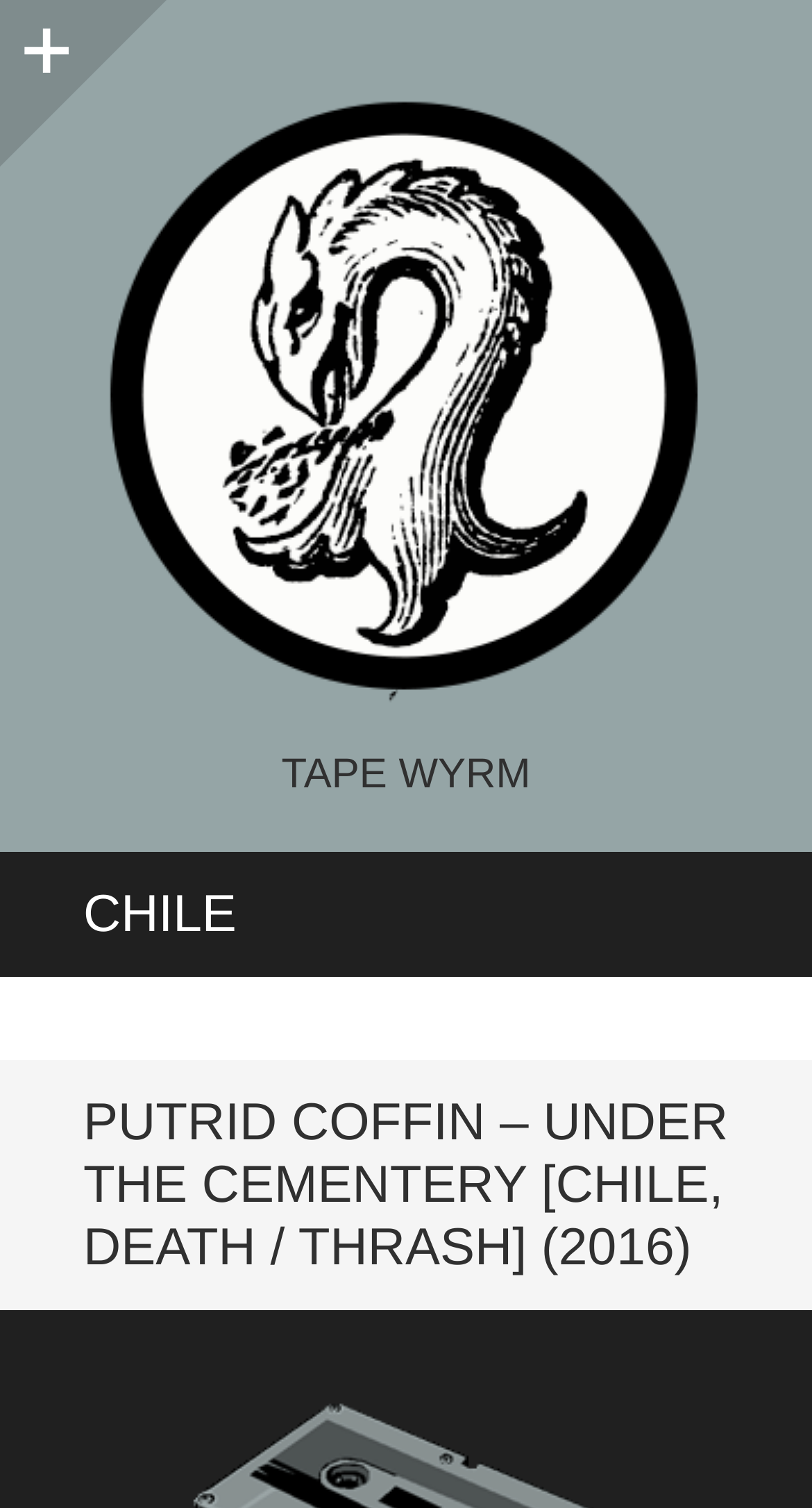What is the name of the band?
Your answer should be a single word or phrase derived from the screenshot.

Tape Wyrm